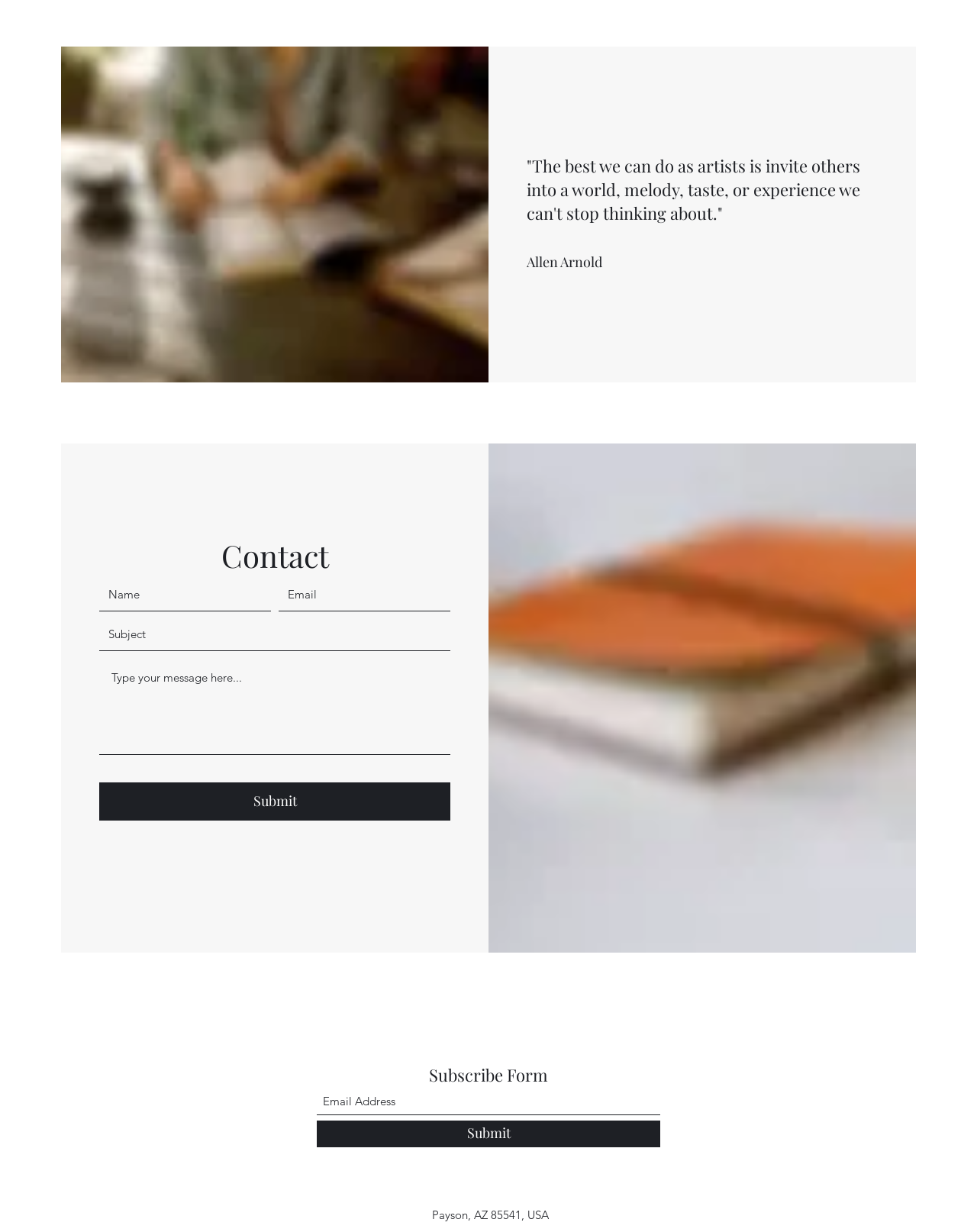Given the description "Submit", determine the bounding box of the corresponding UI element.

[0.324, 0.909, 0.676, 0.931]